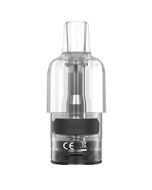What is the purpose of the transparent body?
Utilize the image to construct a detailed and well-explained answer.

According to the caption, the transparent body of the Aspire TG Pod allows users to easily monitor e-liquid levels, emphasizing practicality alongside performance.